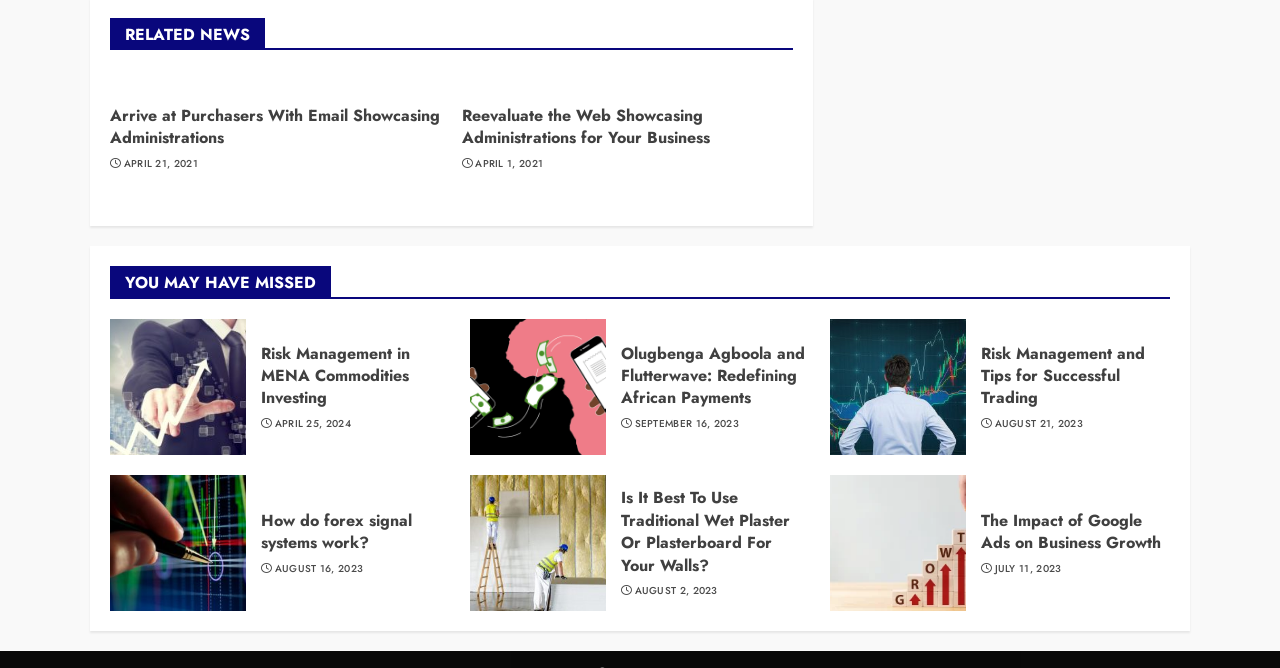Please identify the coordinates of the bounding box for the clickable region that will accomplish this instruction: "Enter your name".

None